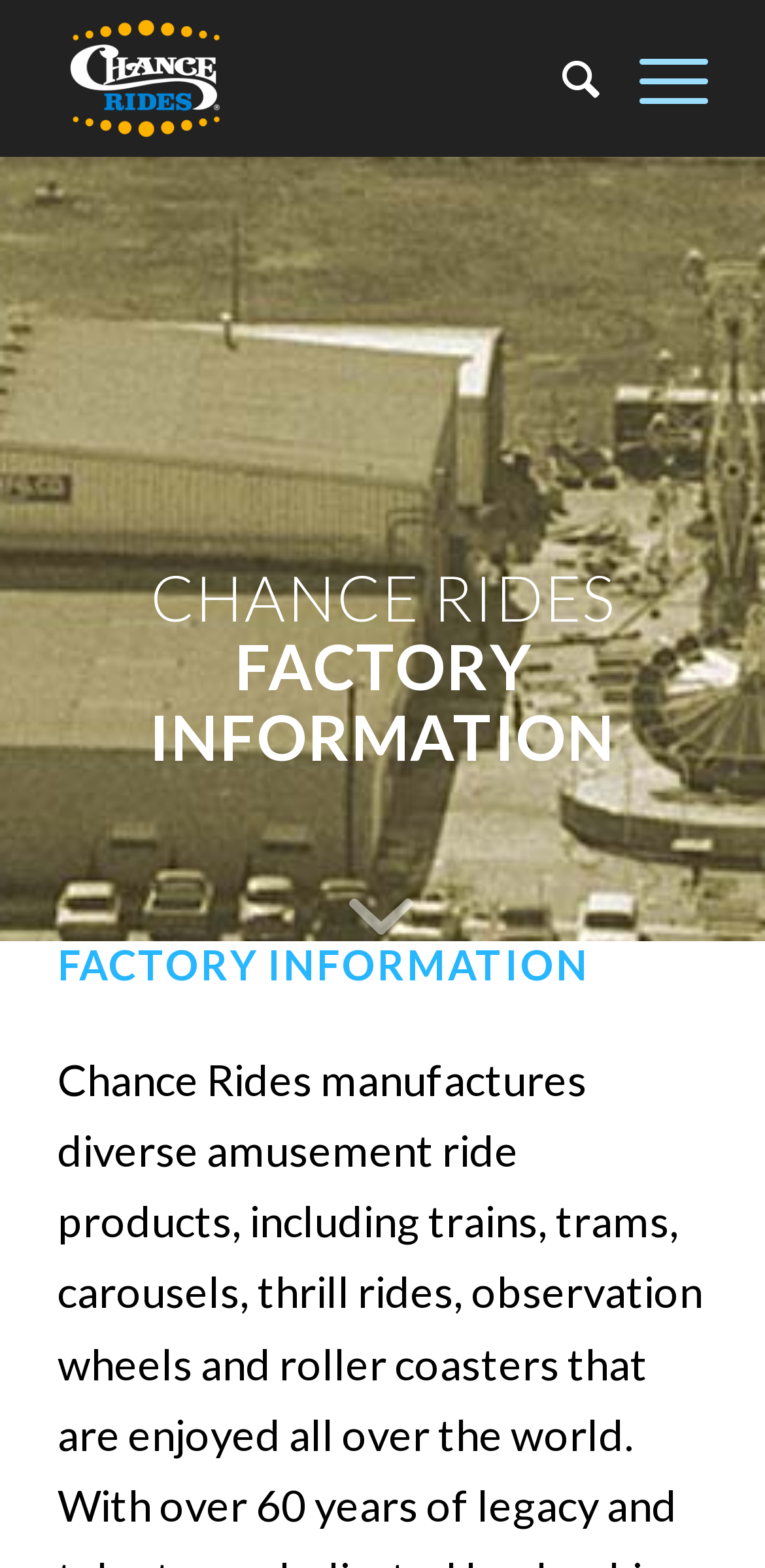What type of information is provided in the main section?
Provide a concise answer using a single word or phrase based on the image.

Factory Information